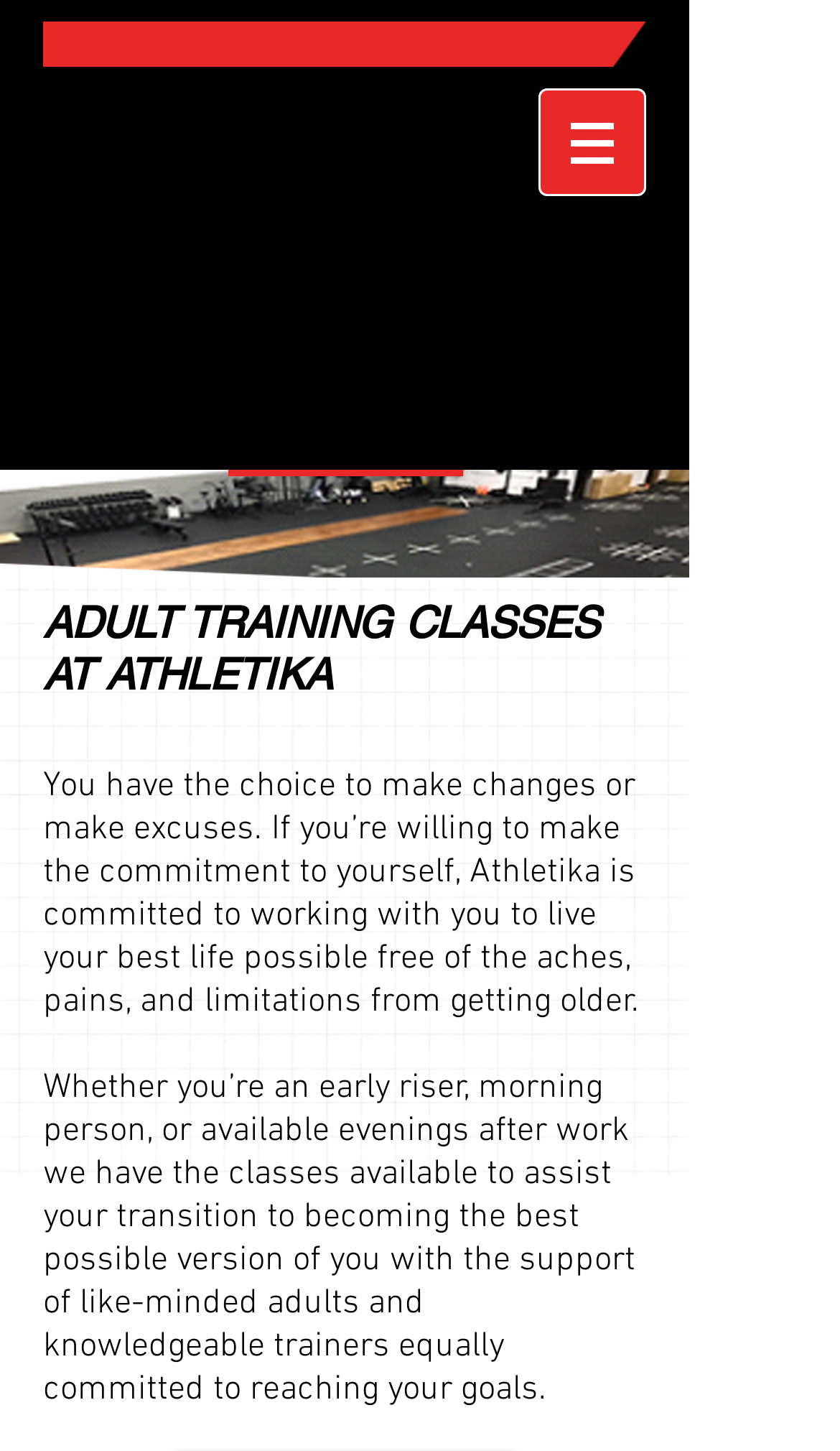What is the image above the navigation menu? Observe the screenshot and provide a one-word or short phrase answer.

Banner